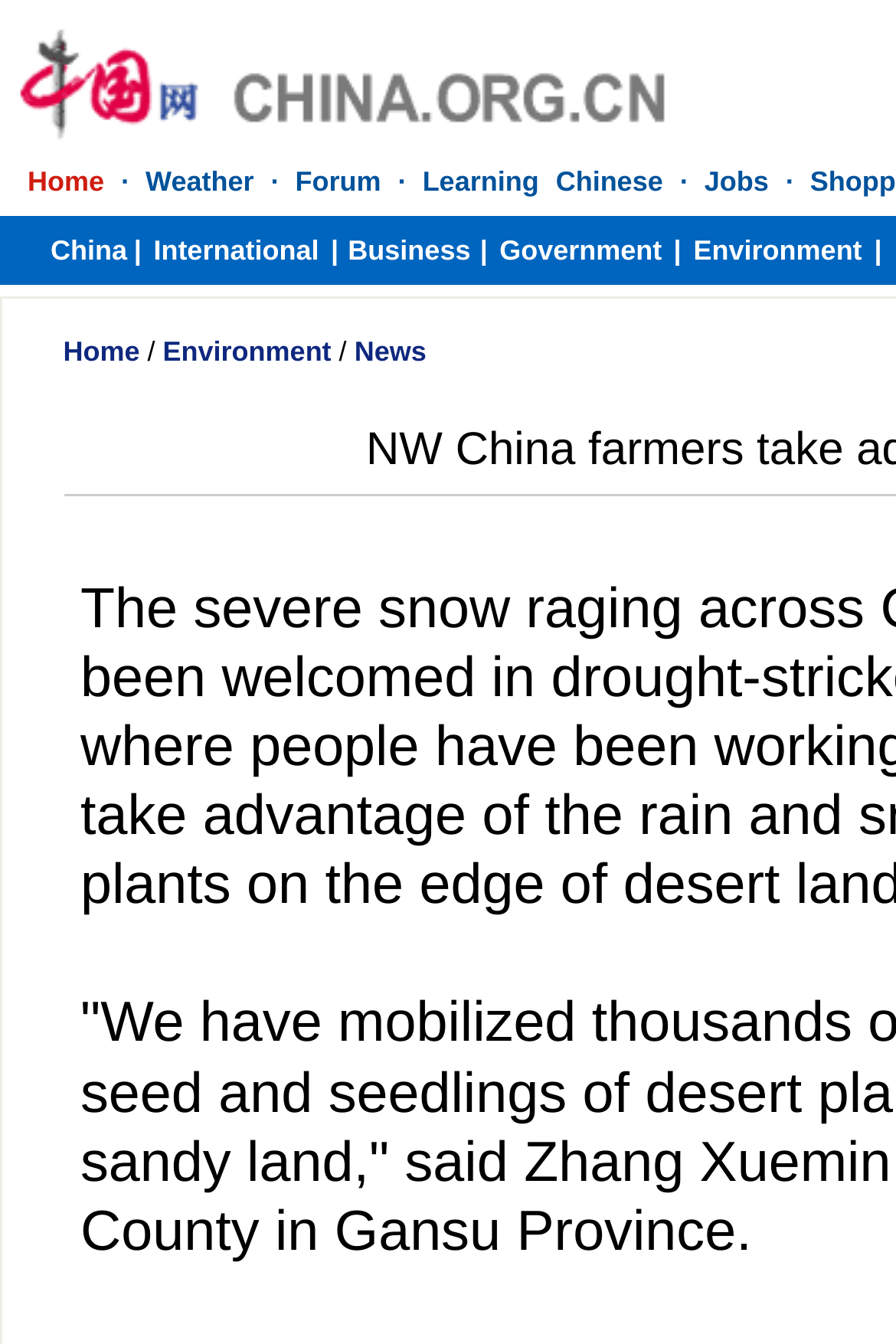From the element description CHECKOUT, predict the bounding box coordinates of the UI element. The coordinates must be specified in the format (top-left x, top-left y, bottom-right x, bottom-right y) and should be within the 0 to 1 range.

None